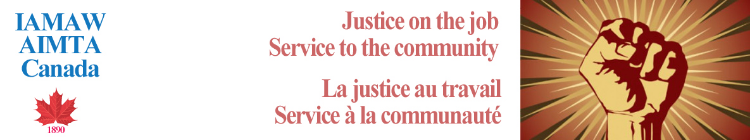Give a comprehensive caption that covers the entire image content.

This image represents the IAMAW (International Association of Machinists and Aerospace Workers) and features their logo alongside a powerful illustration of a raised fist, symbolizing strength and solidarity in the fight for workers' rights. The text prominently displayed includes the phrases "Justice on the job" and "Service to the community" in both English and French, highlighting the organization's commitment to advocating for fair treatment in the workplace and serving the wider community. The striking design and messaging reinforce the values of justice and community service that are central to the IAMAW's mission since its establishment in 1890, echoing themes of empowerment and activism. The background complements the imagery with rays radiating outward, further emphasizing the message of unity and collective action.